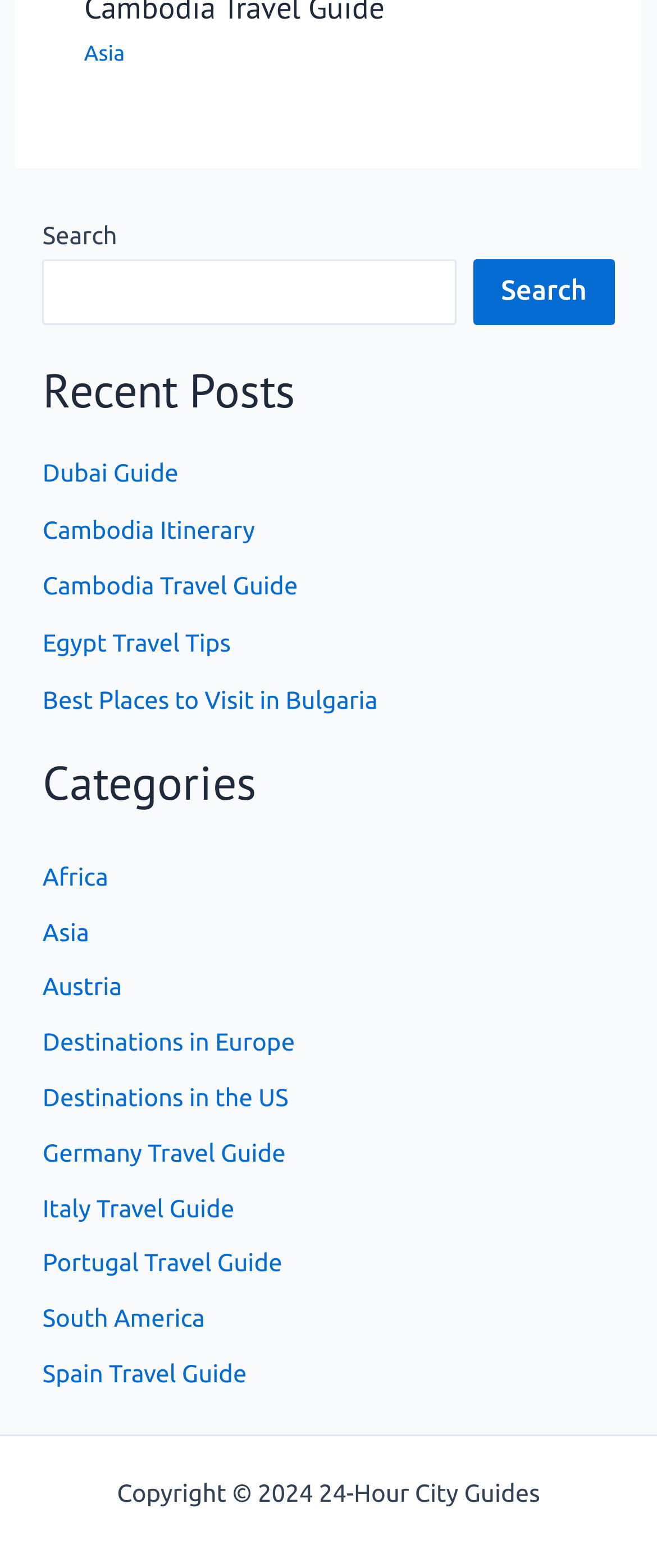Please determine the bounding box coordinates, formatted as (top-left x, top-left y, bottom-right x, bottom-right y), with all values as floating point numbers between 0 and 1. Identify the bounding box of the region described as: Dubai Guide

[0.065, 0.292, 0.271, 0.31]